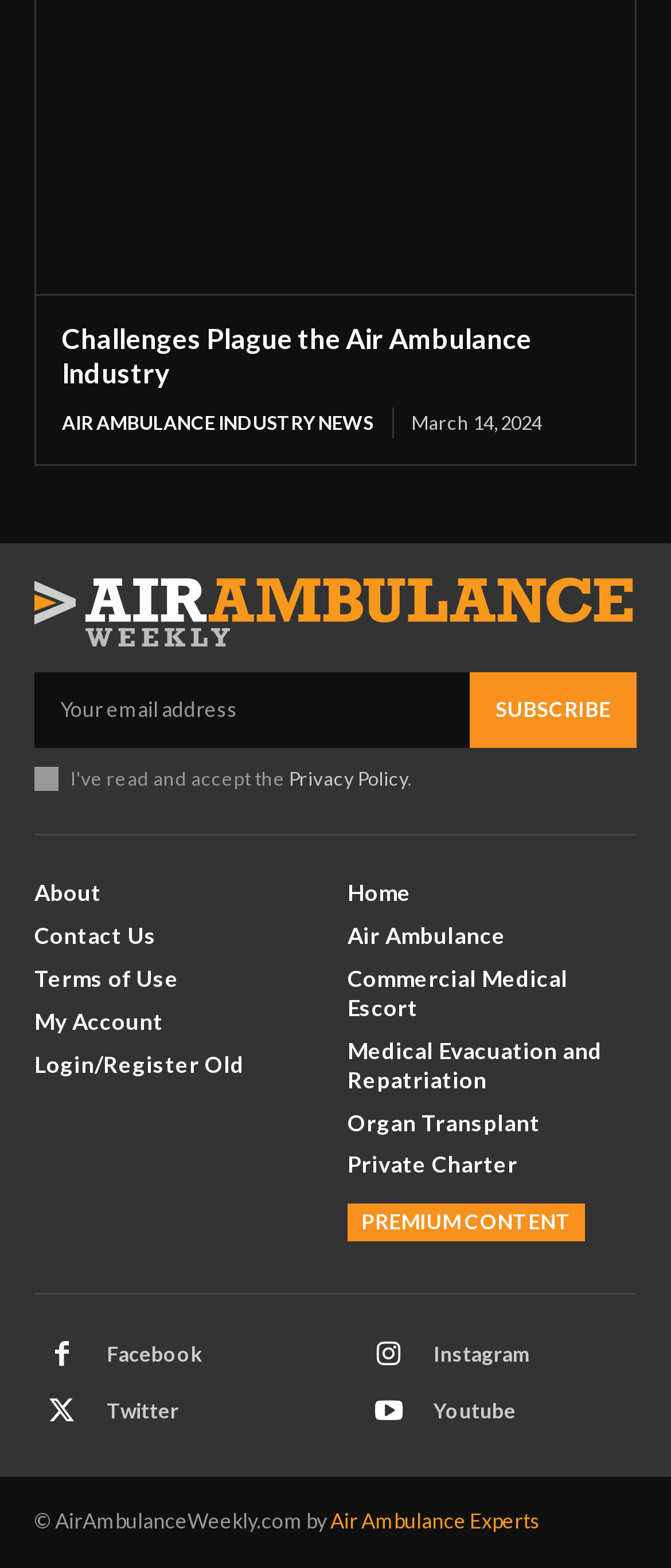Please answer the following question using a single word or phrase: What is the purpose of the textbox?

To enter email